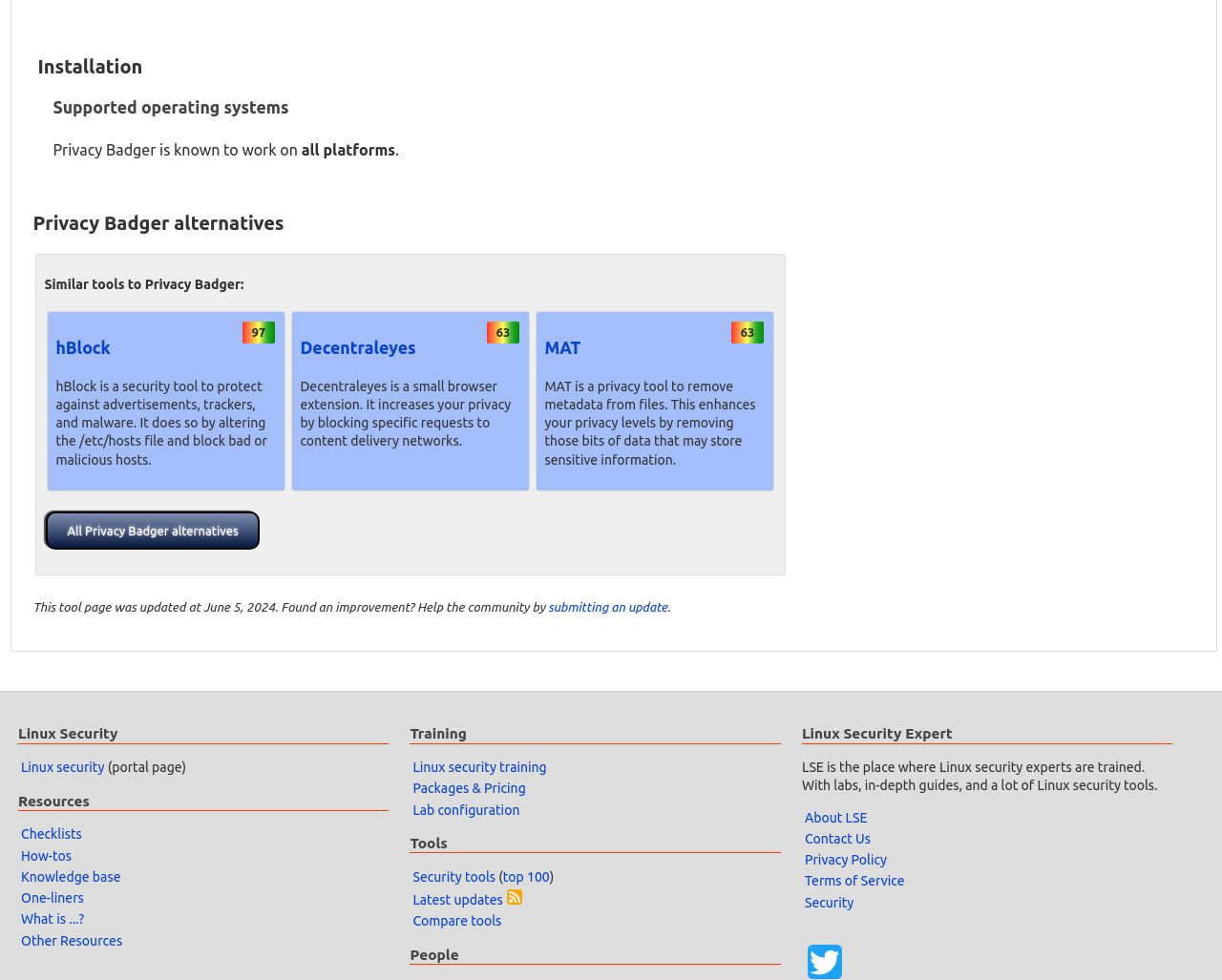Please specify the bounding box coordinates of the region to click in order to perform the following instruction: "Submit an update".

[0.449, 0.612, 0.546, 0.627]